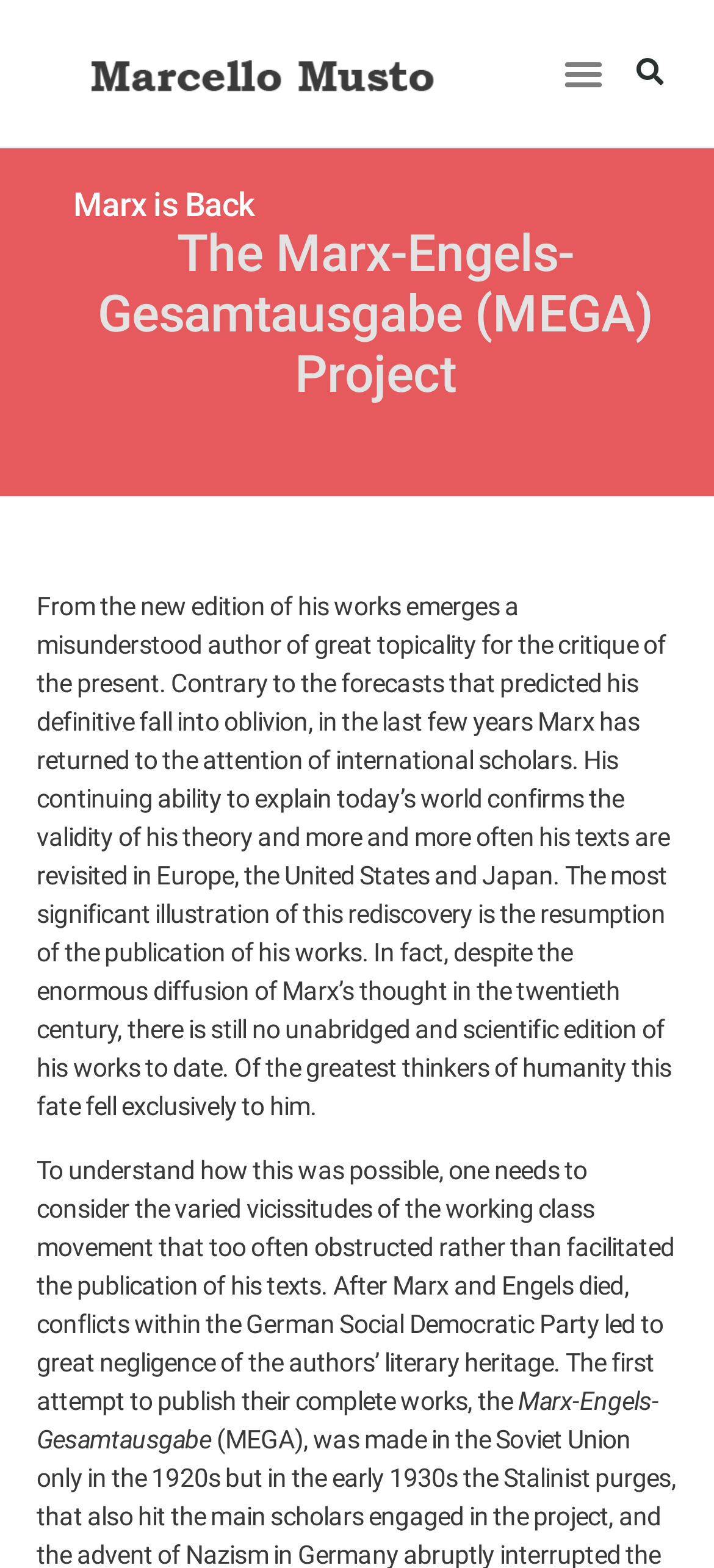Please find and generate the text of the main header of the webpage.

Marx is Back